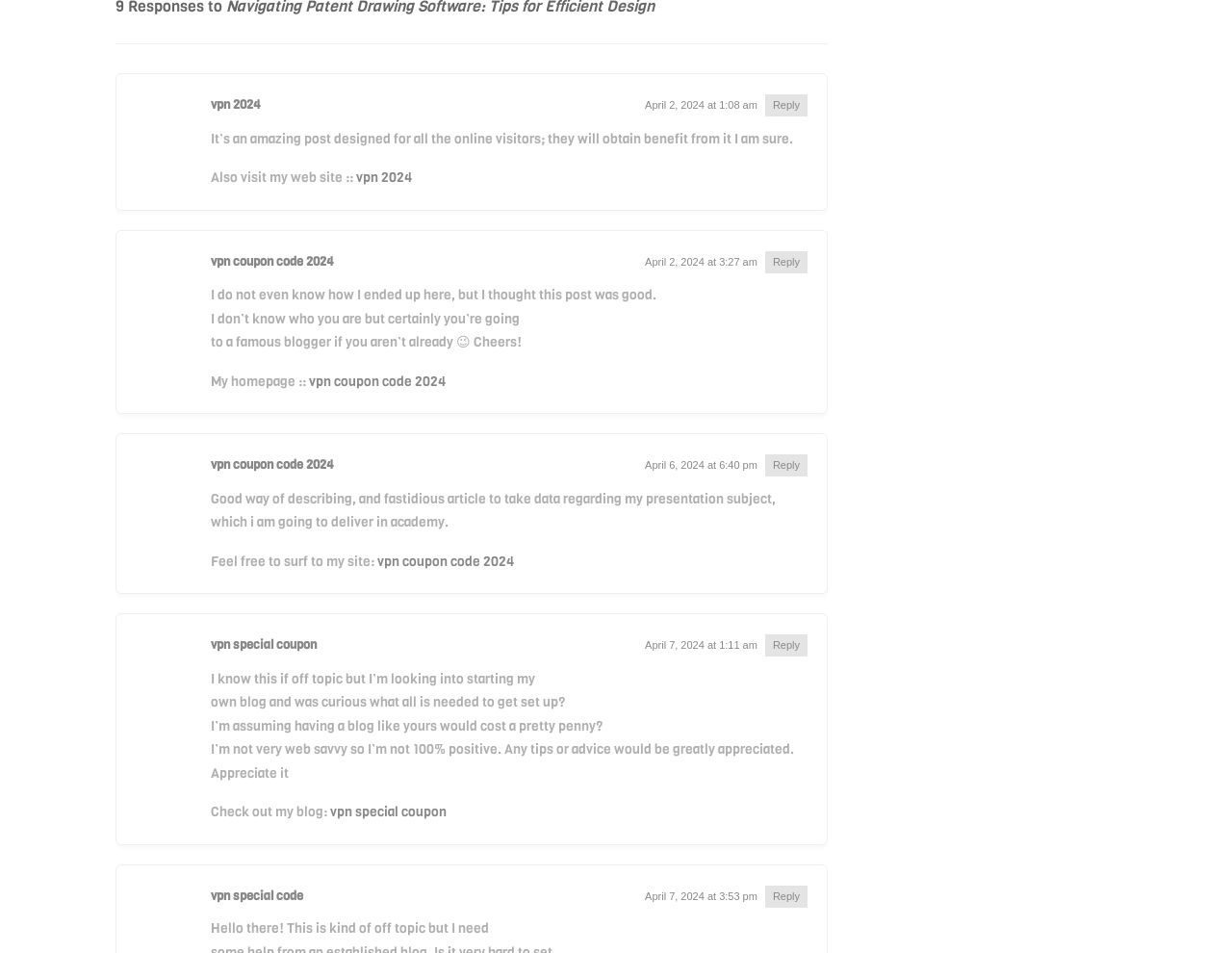How many replies are there to 'vpn 2024'?
By examining the image, provide a one-word or phrase answer.

1